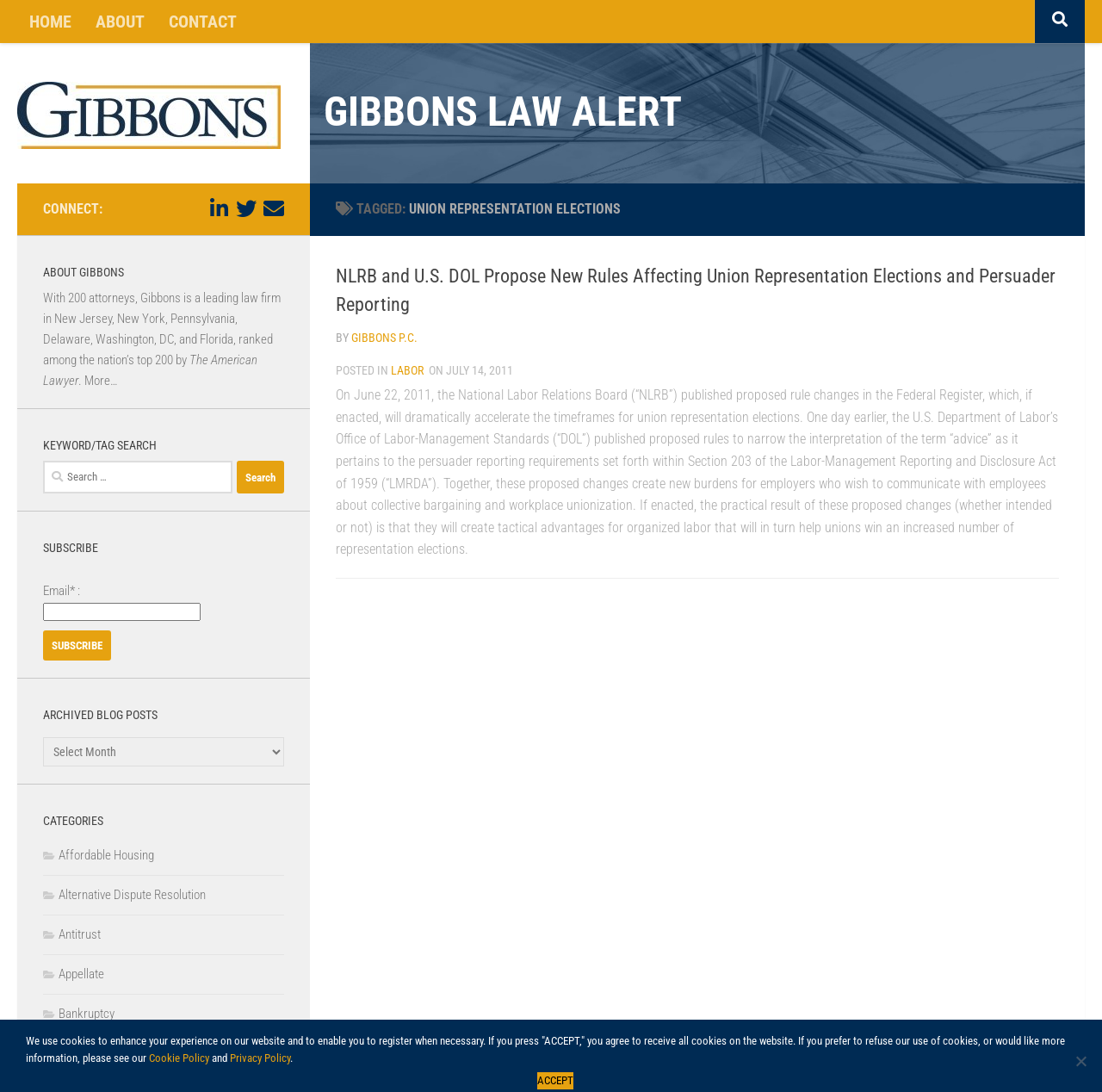Locate the UI element that matches the description parent_node: Search for: value="Search" in the webpage screenshot. Return the bounding box coordinates in the format (top-left x, top-left y, bottom-right x, bottom-right y), with values ranging from 0 to 1.

[0.215, 0.422, 0.258, 0.452]